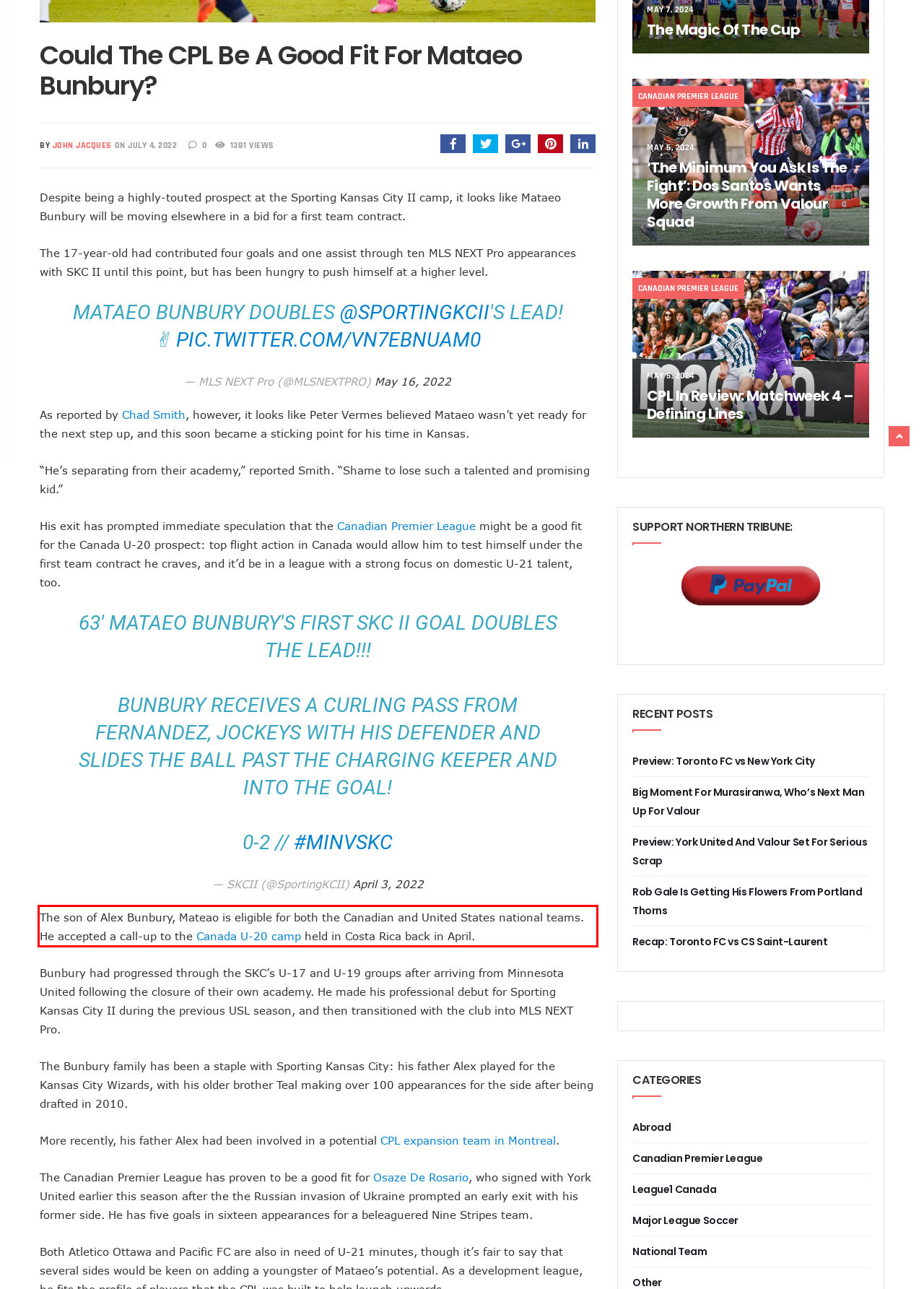Using the provided screenshot of a webpage, recognize and generate the text found within the red rectangle bounding box.

The son of Alex Bunbury, Mateao is eligible for both the Canadian and United States national teams. He accepted a call-up to the Canada U-20 camp held in Costa Rica back in April.